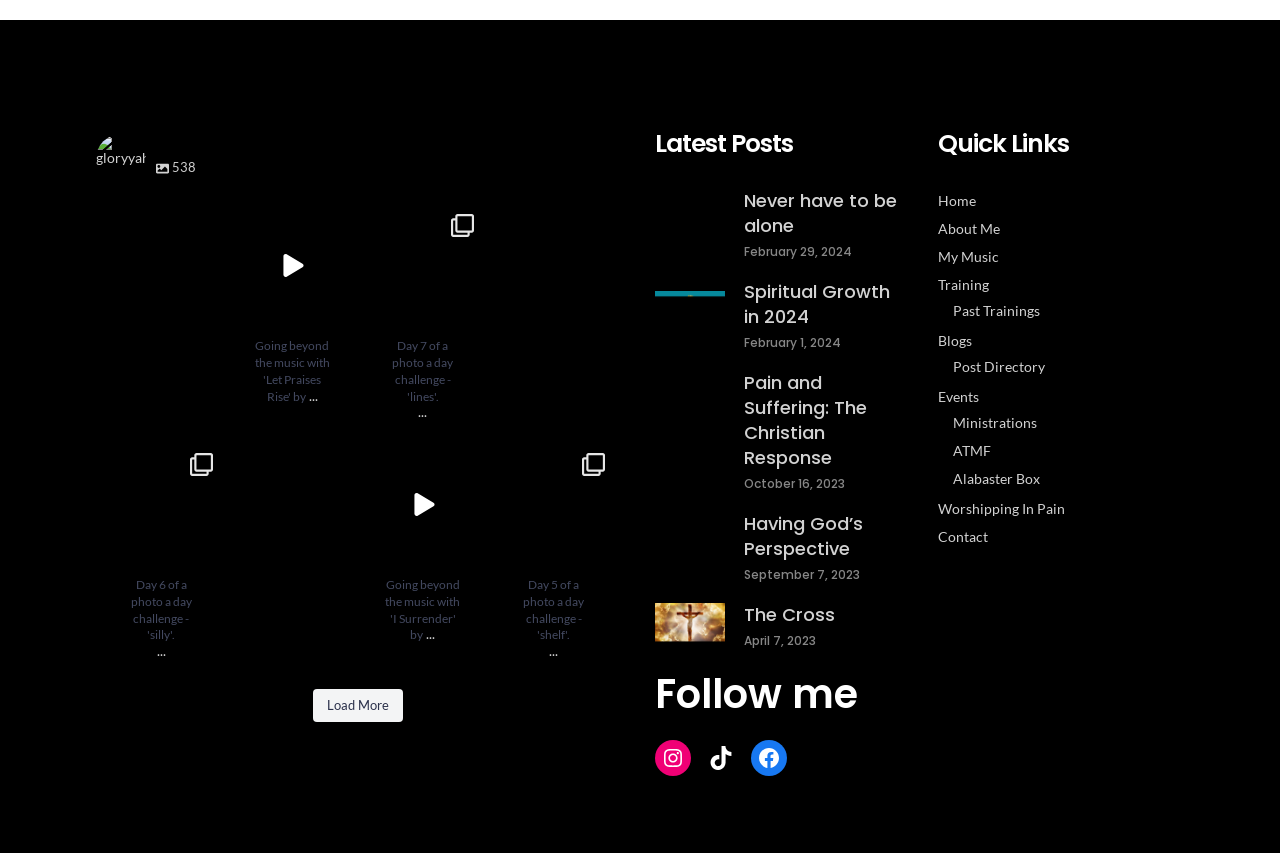Find the bounding box coordinates for the element that must be clicked to complete the instruction: "go to the City Circle webpage". The coordinates should be four float numbers between 0 and 1, indicated as [left, top, right, bottom].

None